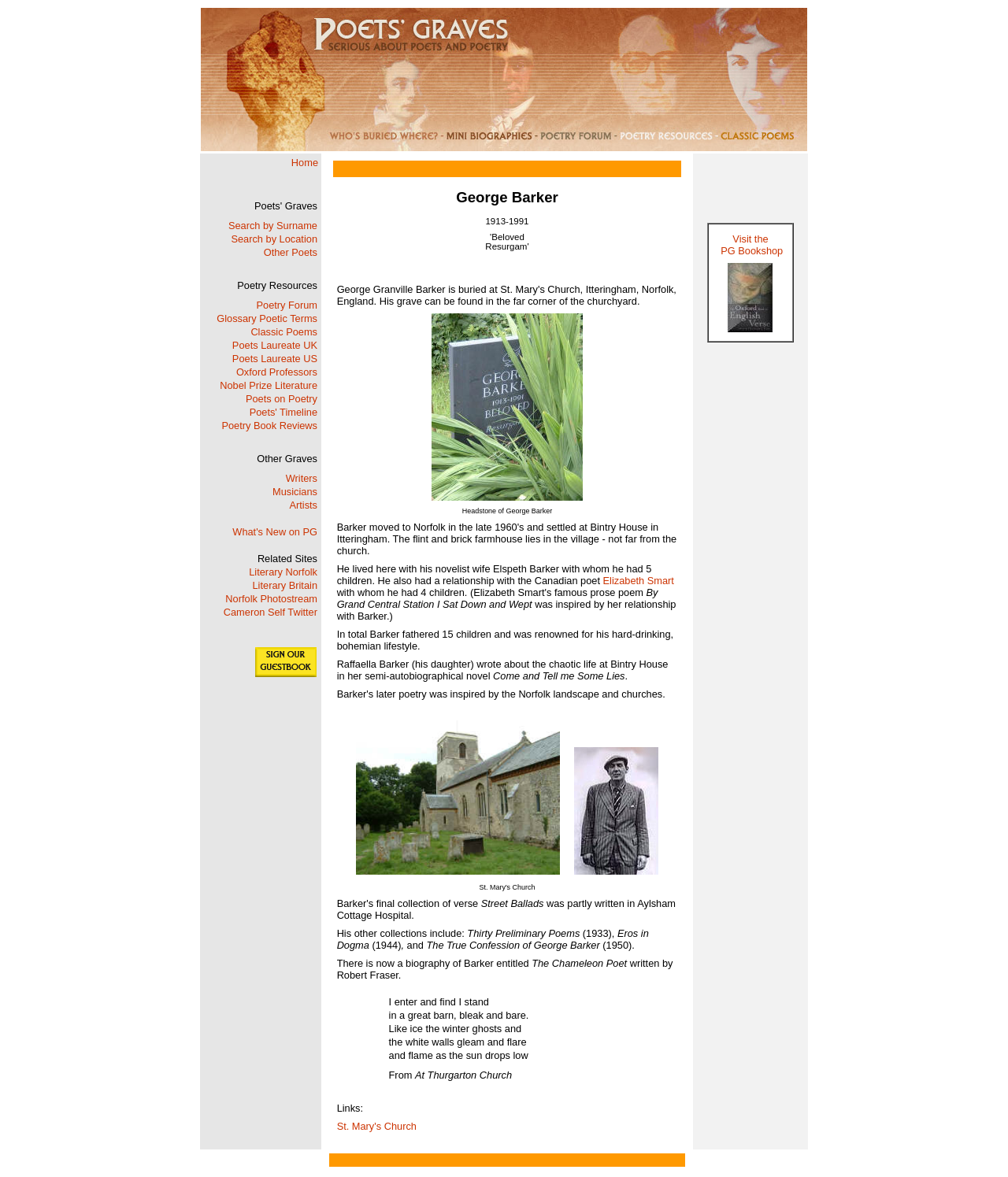Answer the question below with a single word or a brief phrase: 
What is the purpose of the Poetry Forum?

Friendly, constructive feedback